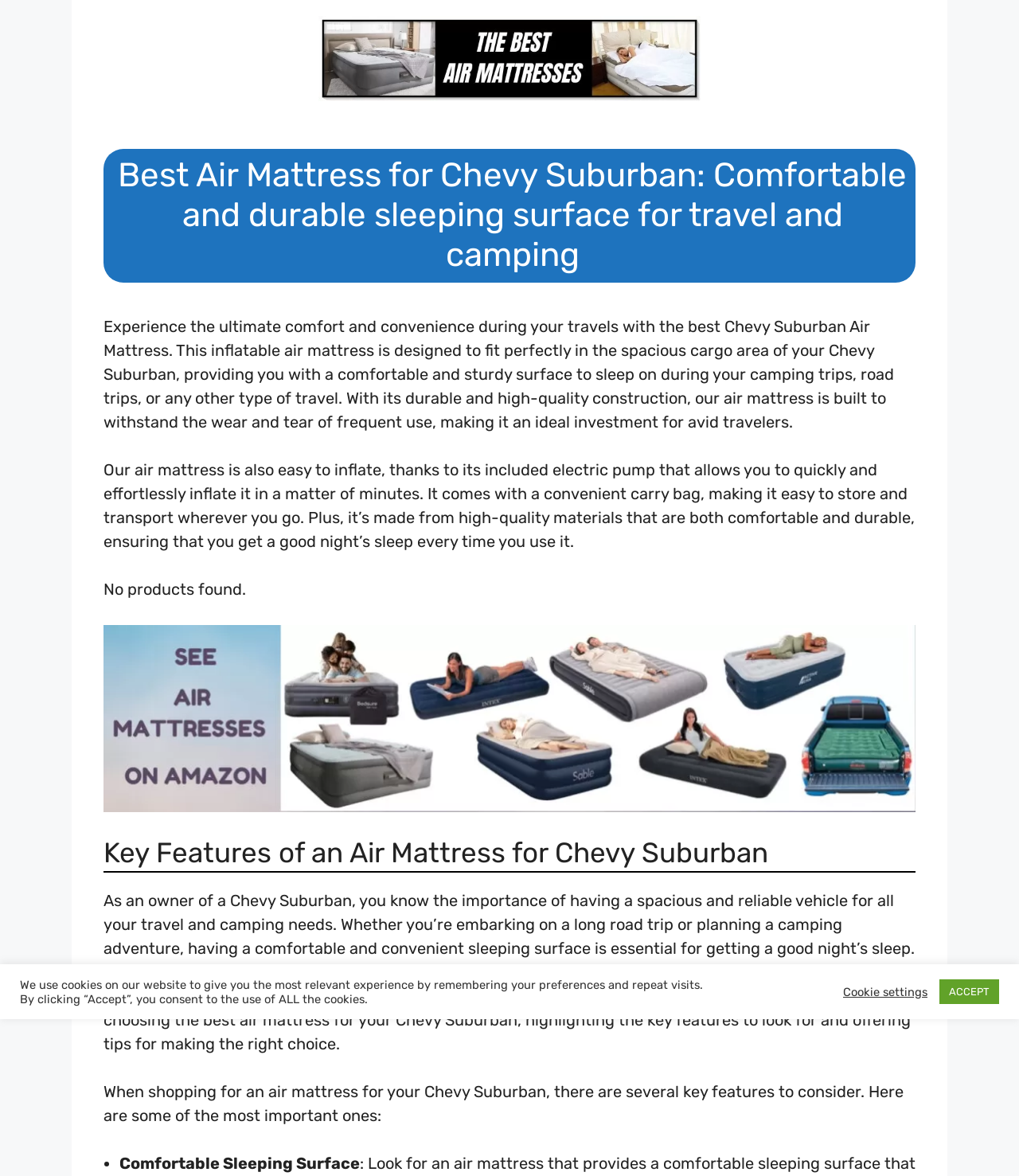Refer to the element description Erin Stevens and identify the corresponding bounding box in the screenshot. Format the coordinates as (top-left x, top-left y, bottom-right x, bottom-right y) with values in the range of 0 to 1.

None